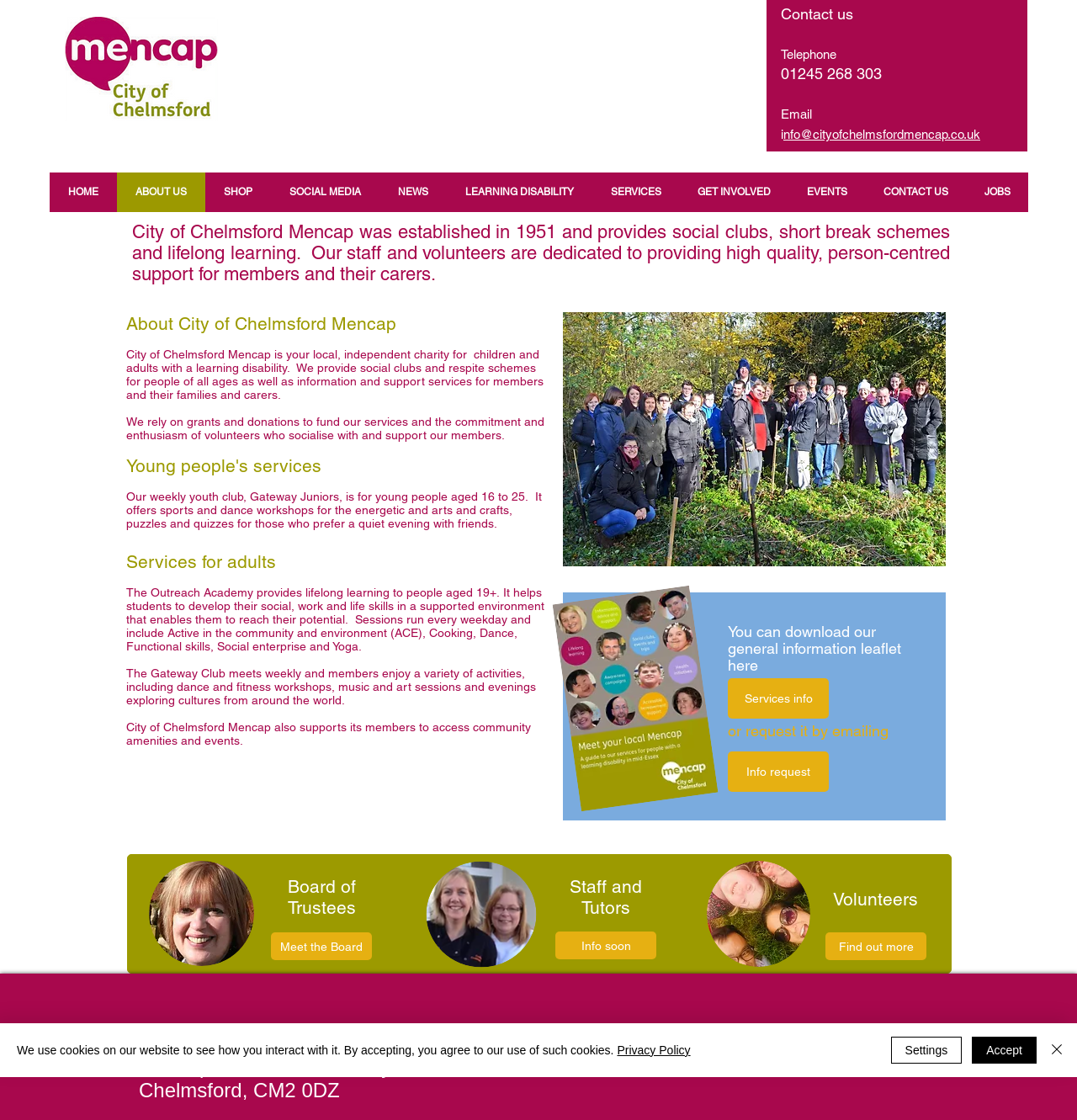Find the bounding box coordinates of the element to click in order to complete this instruction: "Click the Meet the Board link". The bounding box coordinates must be four float numbers between 0 and 1, denoted as [left, top, right, bottom].

[0.252, 0.833, 0.345, 0.857]